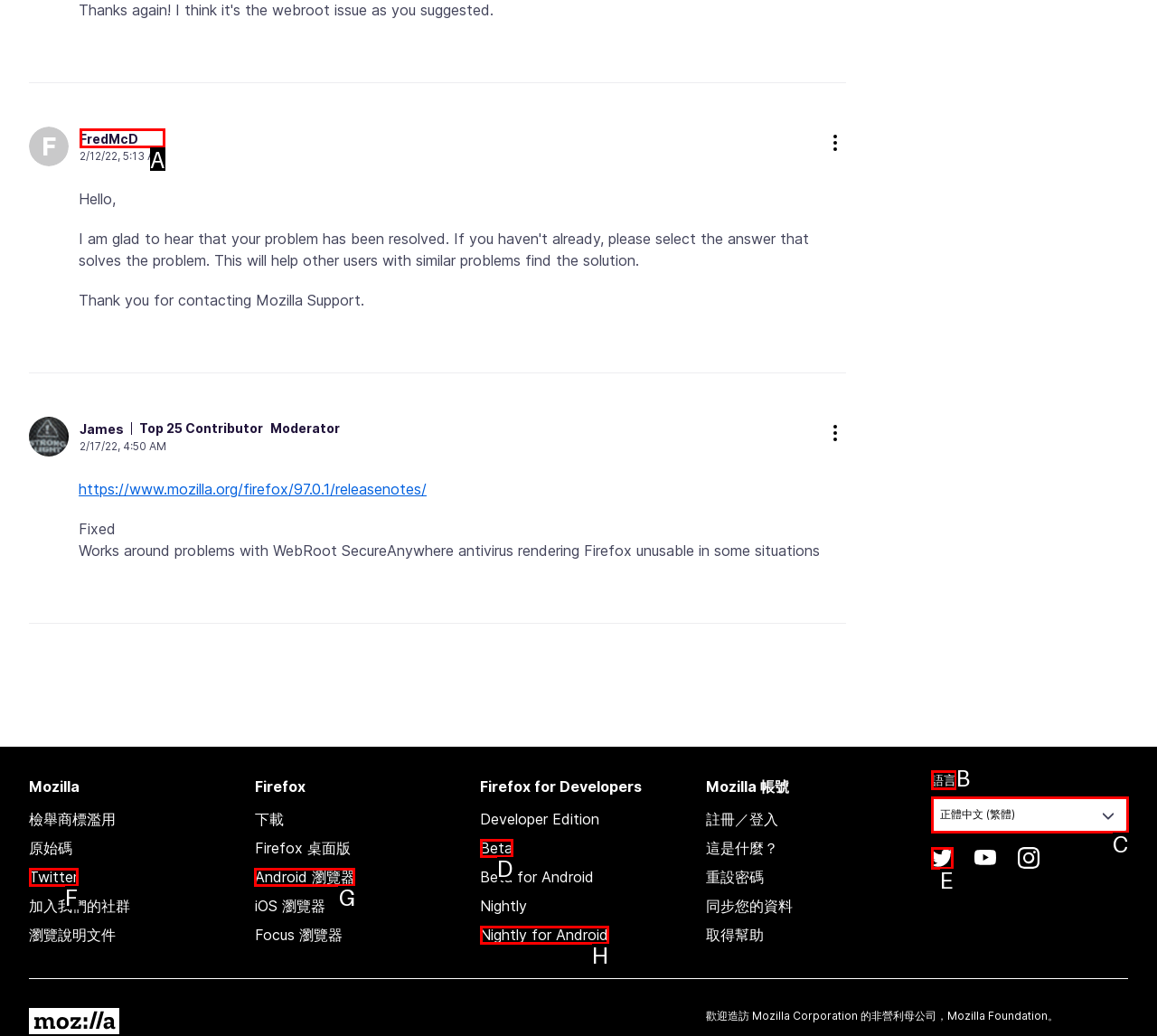Choose the letter of the element that should be clicked to complete the task: Switch to a different language
Answer with the letter from the possible choices.

C